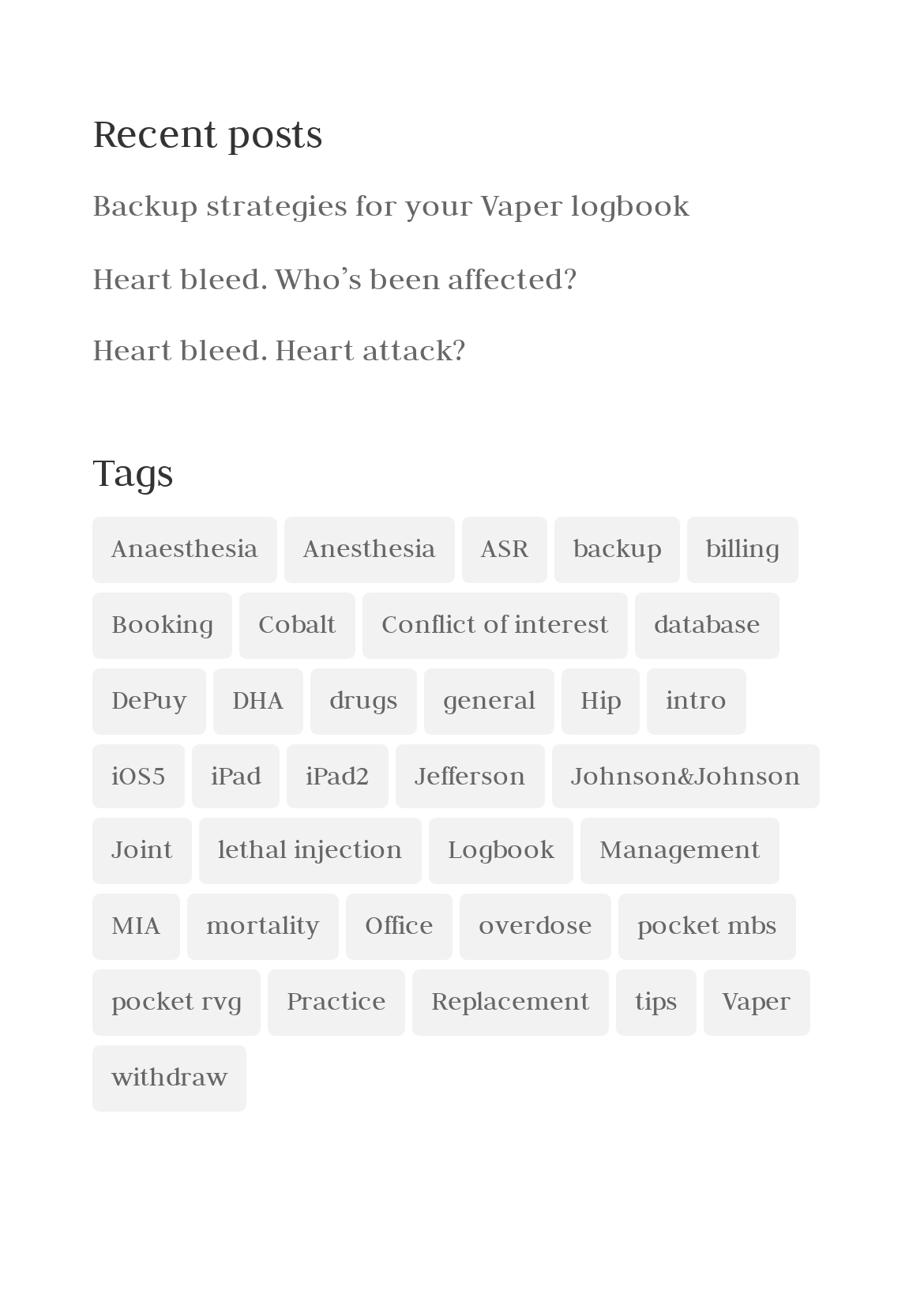Please locate the bounding box coordinates of the region I need to click to follow this instruction: "Read about backup strategies for your Vaper logbook".

[0.1, 0.141, 0.746, 0.17]